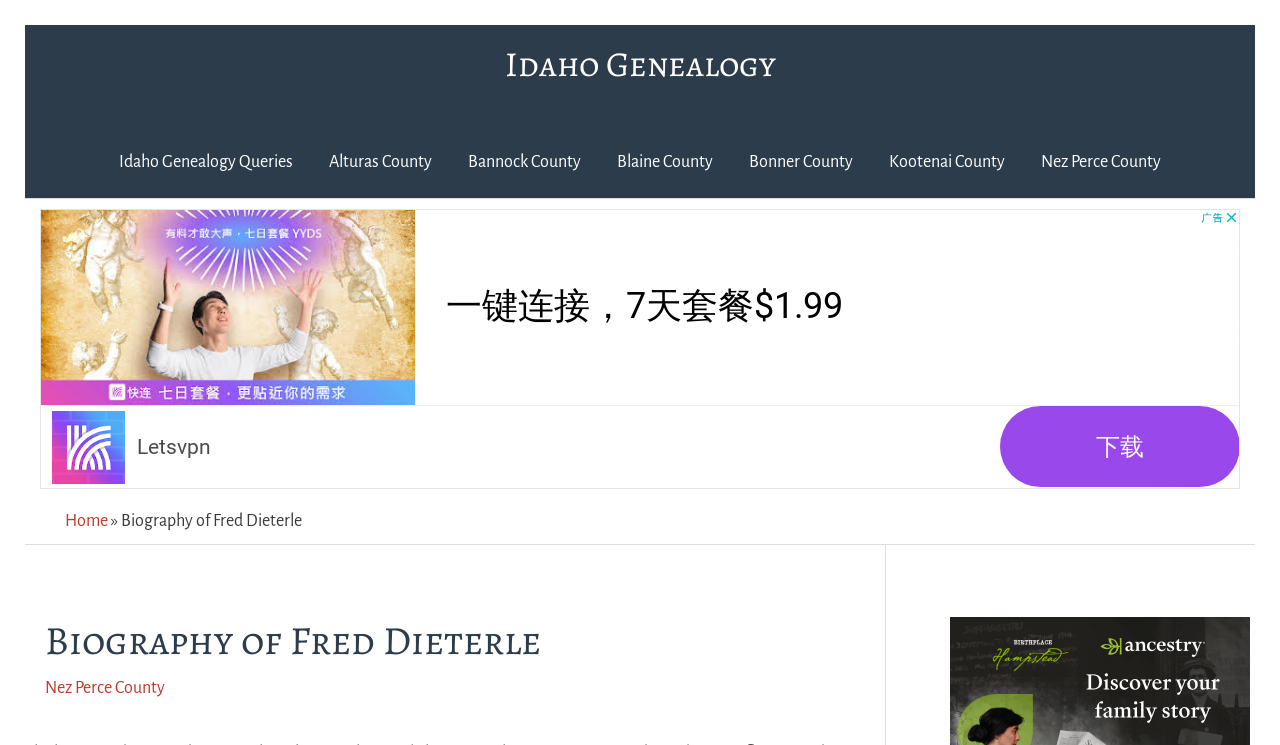How many counties are listed in the site navigation?
Look at the screenshot and respond with a single word or phrase.

6